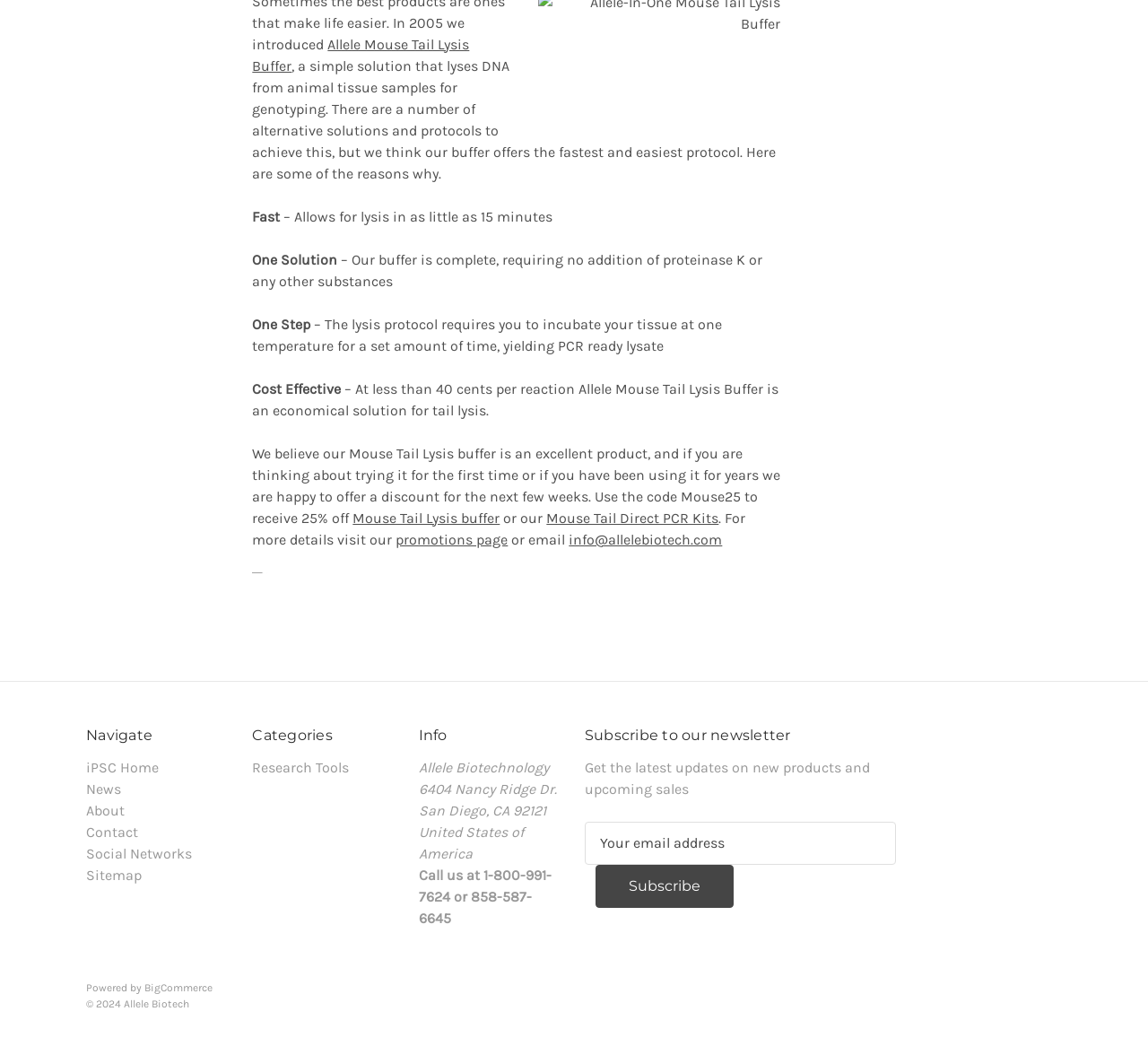Ascertain the bounding box coordinates for the UI element detailed here: "Mouse Tail Lysis buffer". The coordinates should be provided as [left, top, right, bottom] with each value being a float between 0 and 1.

[0.307, 0.483, 0.435, 0.499]